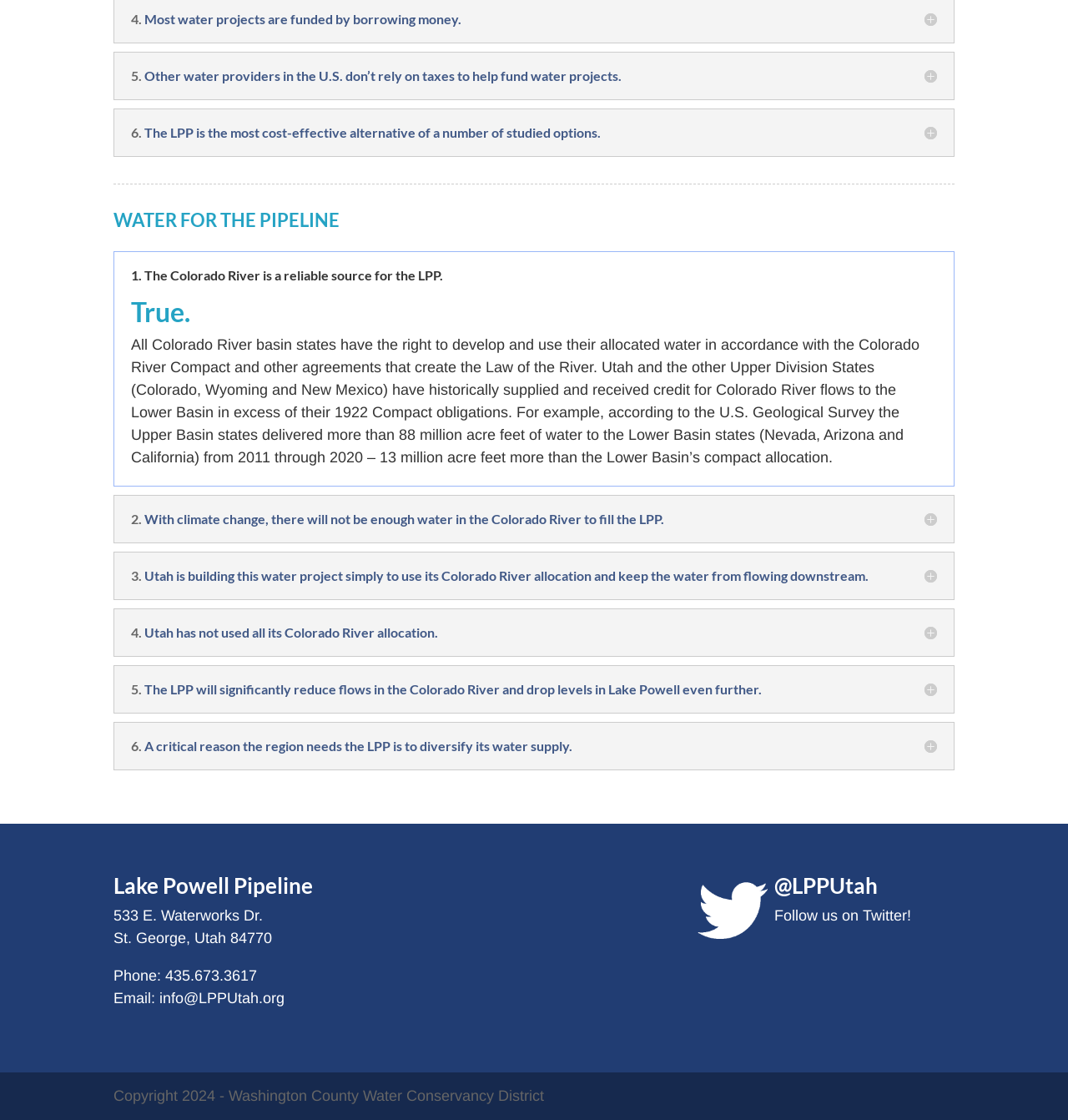What is the purpose of the Lake Powell Pipeline according to the webpage? Based on the image, give a response in one word or a short phrase.

to diversify its water supply